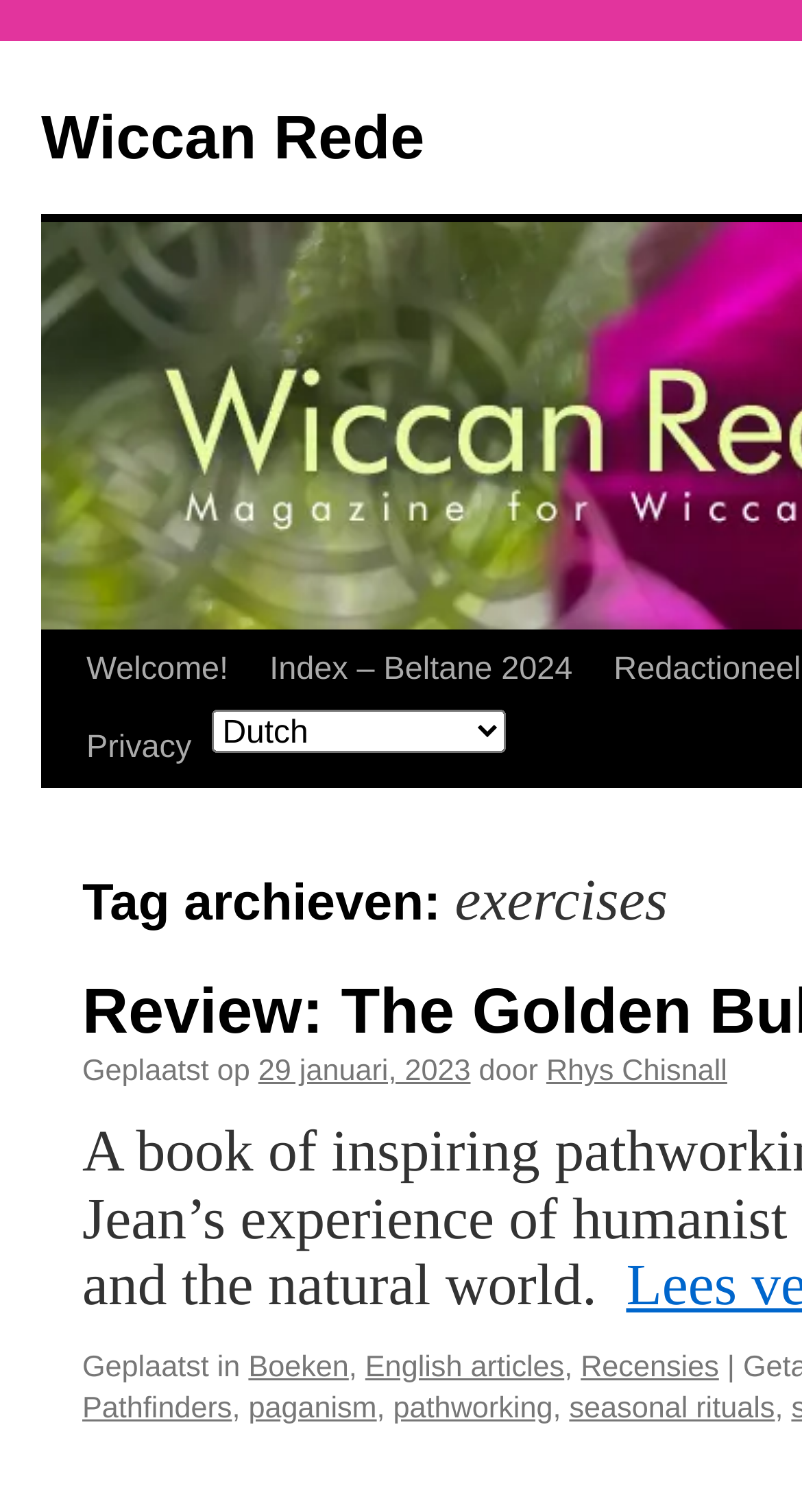Please identify the bounding box coordinates of the clickable region that I should interact with to perform the following instruction: "visit the page about pagan rituals". The coordinates should be expressed as four float numbers between 0 and 1, i.e., [left, top, right, bottom].

[0.31, 0.921, 0.47, 0.943]